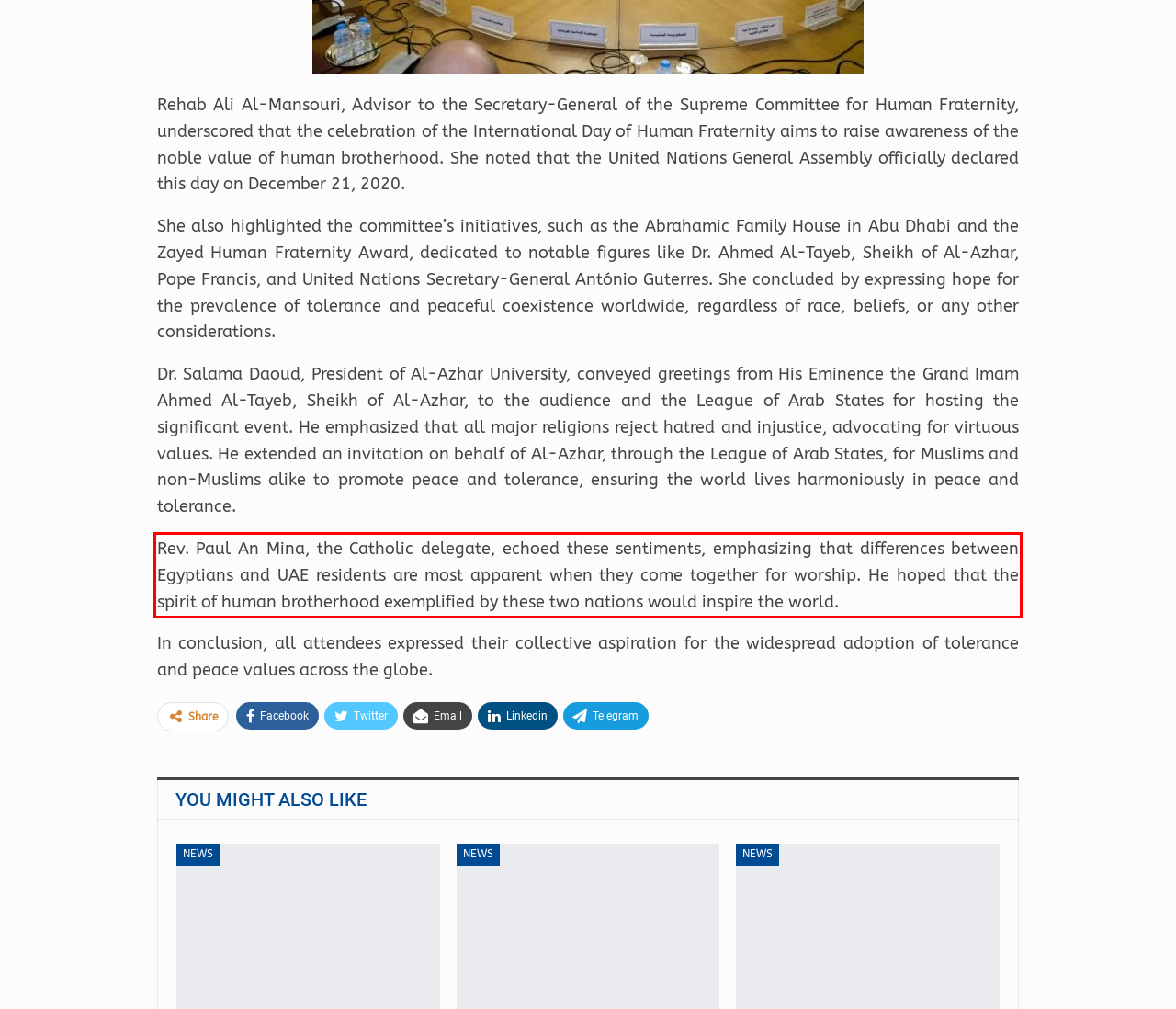Locate the red bounding box in the provided webpage screenshot and use OCR to determine the text content inside it.

Rev. Paul An Mina, the Catholic delegate, echoed these sentiments, emphasizing that differences between Egyptians and UAE residents are most apparent when they come together for worship. He hoped that the spirit of human brotherhood exemplified by these two nations would inspire the world.